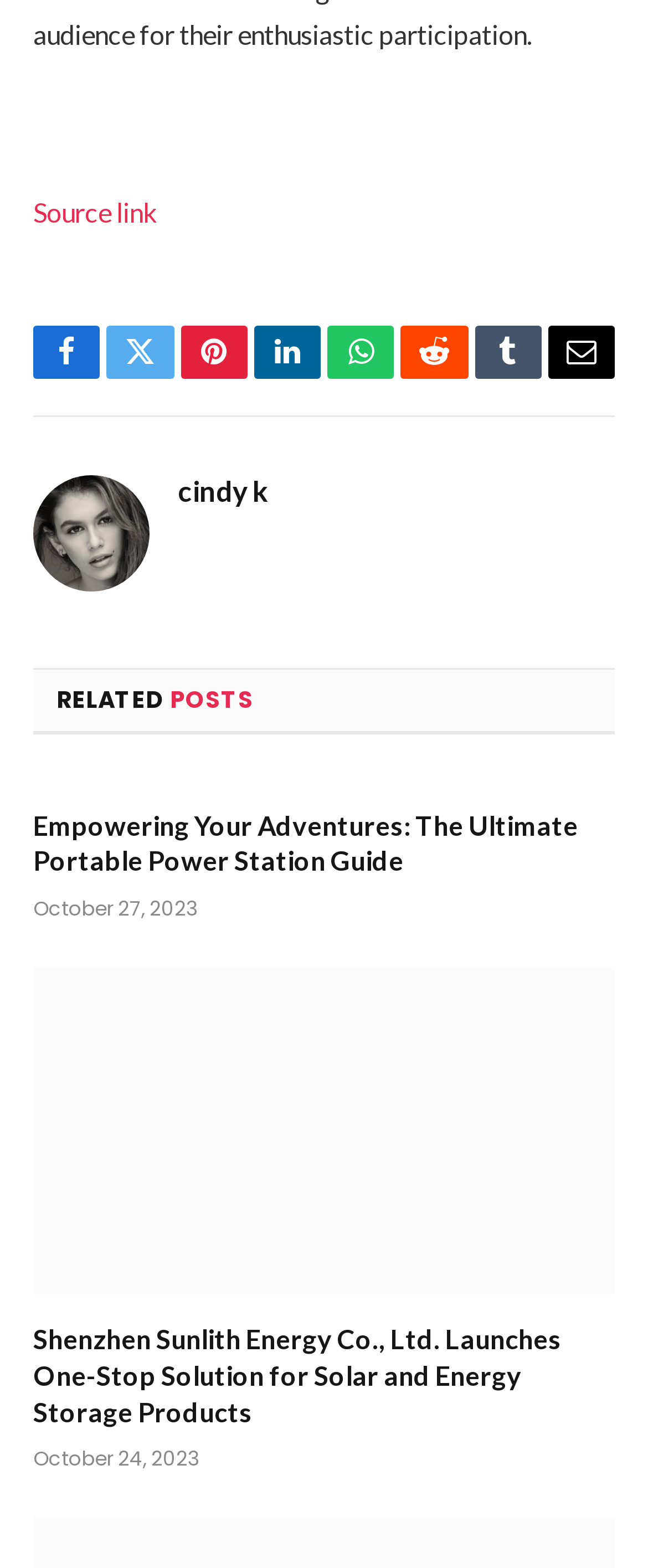Identify the bounding box coordinates for the element that needs to be clicked to fulfill this instruction: "Read the article 'Shenzhen Sunlith Energy Co., Ltd. Launches One-Stop Solution for Solar and Energy Storage Products'". Provide the coordinates in the format of four float numbers between 0 and 1: [left, top, right, bottom].

[0.051, 0.842, 0.949, 0.912]